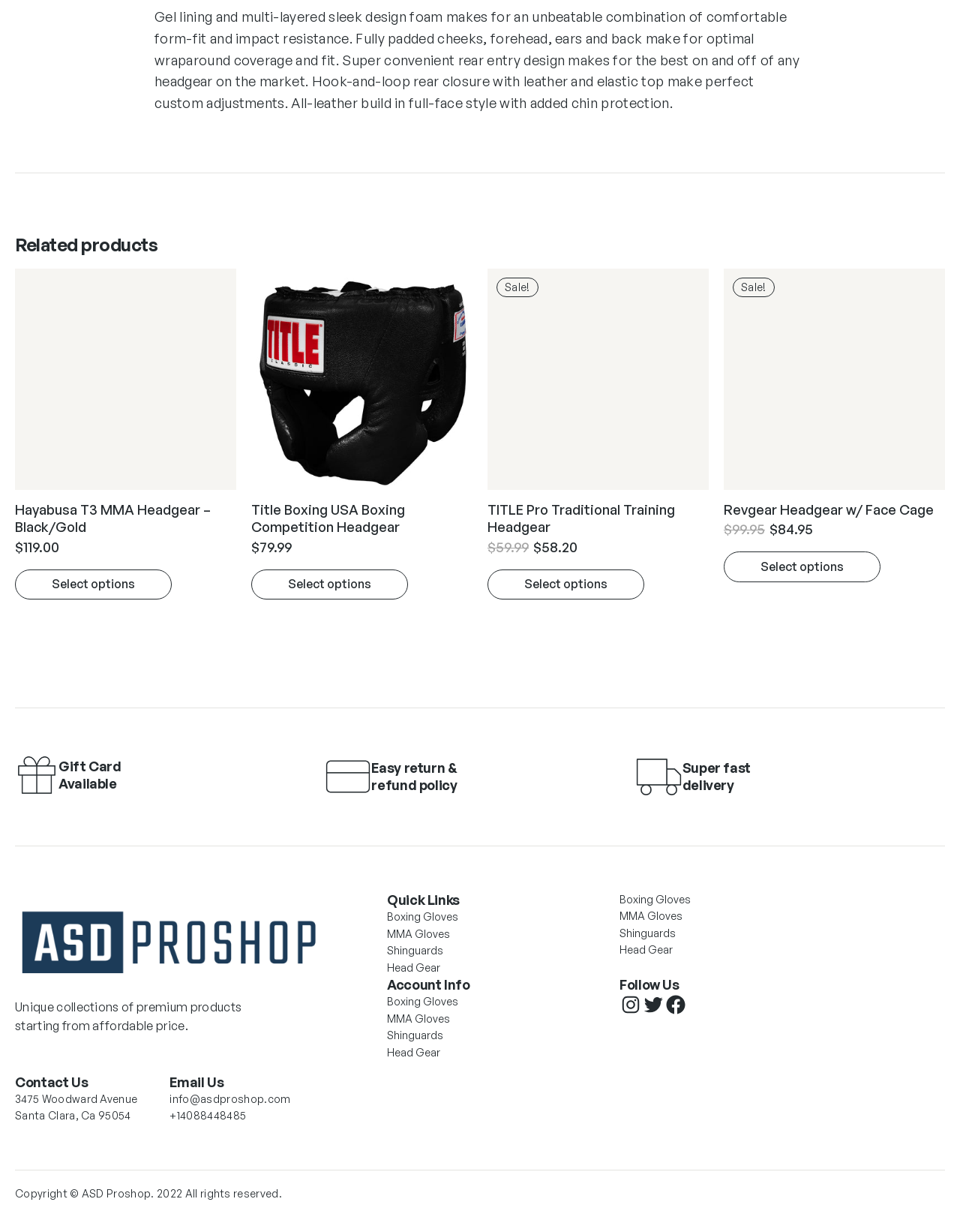What is the contact email address of the company?
Please provide a comprehensive answer based on the details in the screenshot.

I found the contact email address by looking at the section with the company's contact information. The email address is listed as info@asdproshop.com.